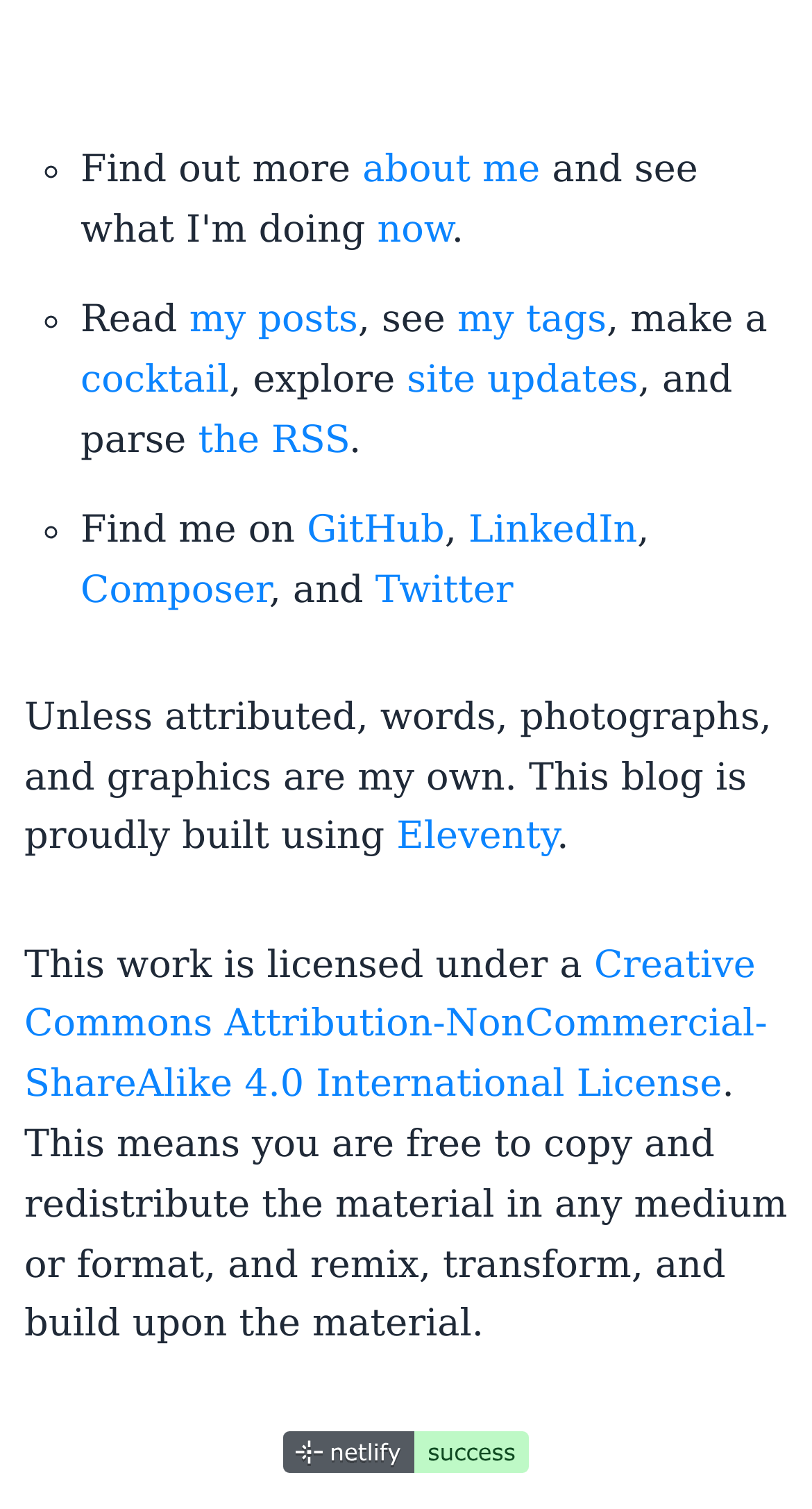Provide a brief response in the form of a single word or phrase:
How many social media platforms are mentioned?

4